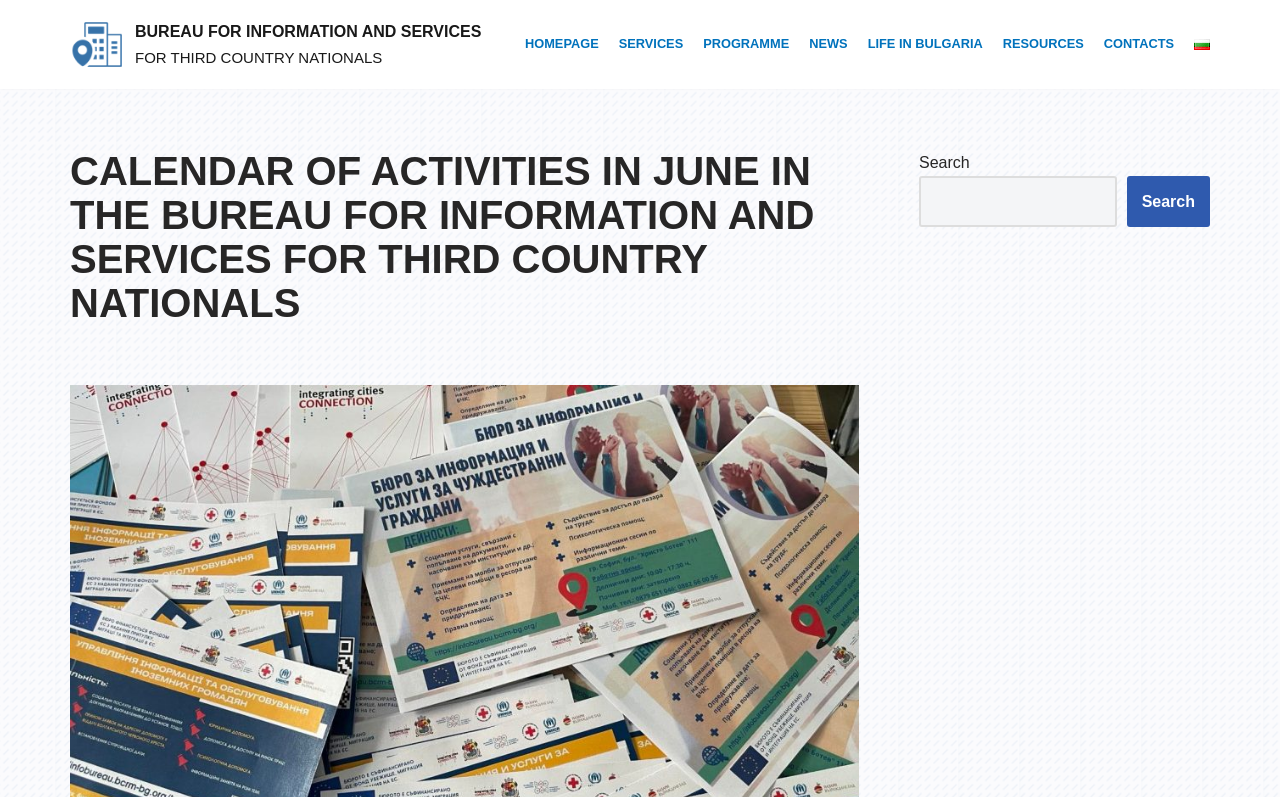Locate the bounding box coordinates of the area where you should click to accomplish the instruction: "skip to content".

[0.0, 0.04, 0.023, 0.065]